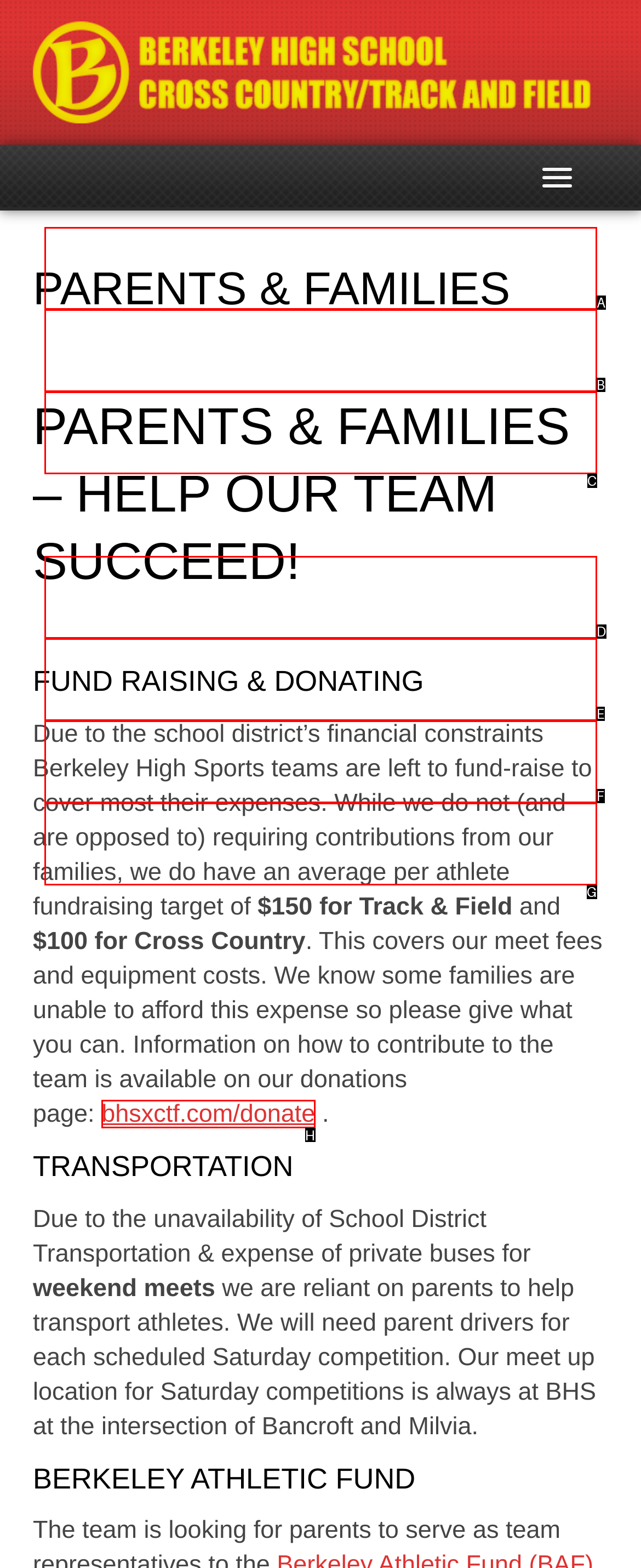Choose the option that aligns with the description: friend-of-the-court briefs
Respond with the letter of the chosen option directly.

None